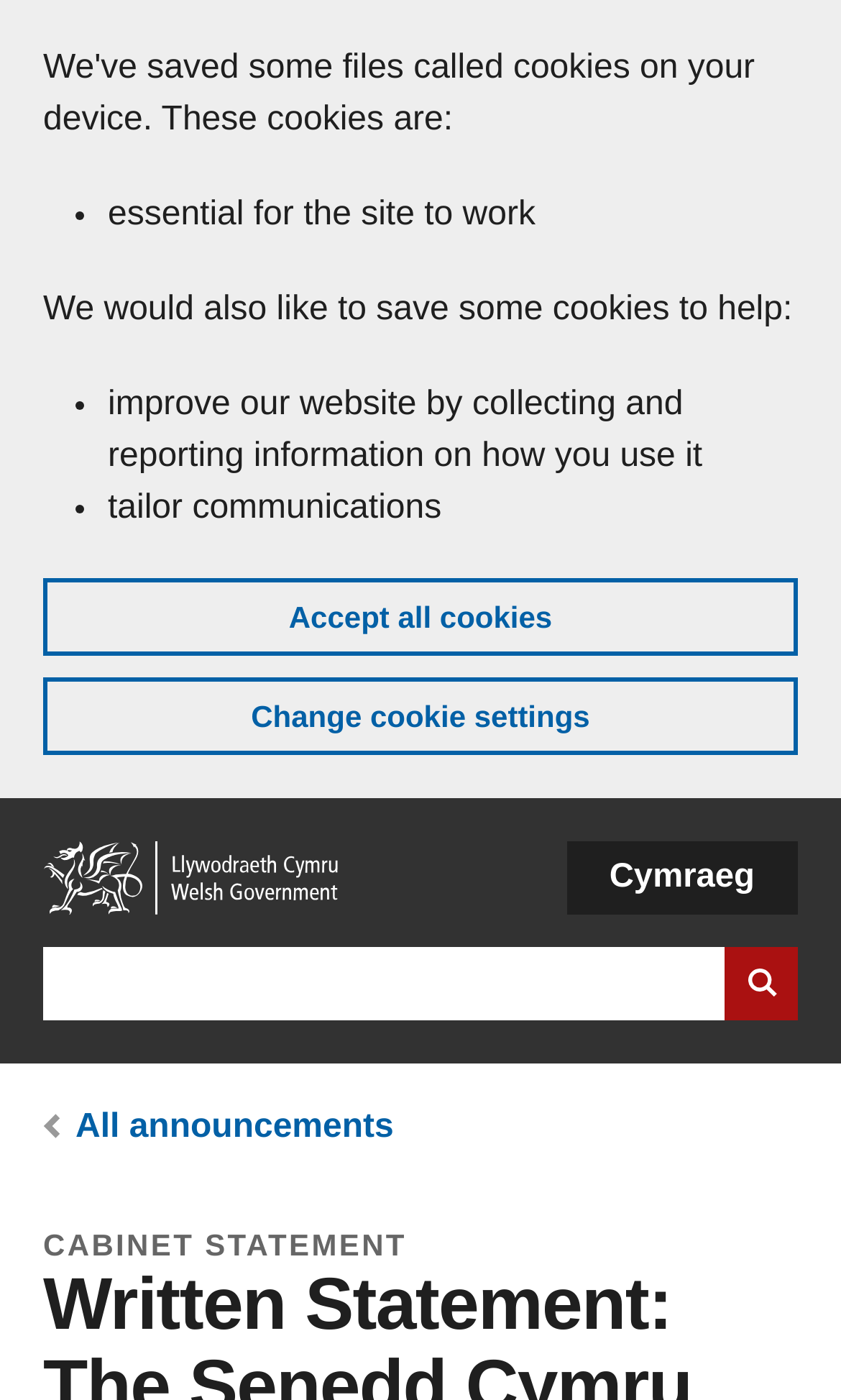What is the purpose of the cookies on this website?
Using the information from the image, answer the question thoroughly.

Based on the cookie banner, it is clear that the website uses cookies for essential purposes, such as making the site work, and for improvement purposes, including collecting and reporting information on how users interact with the site and tailoring communications.